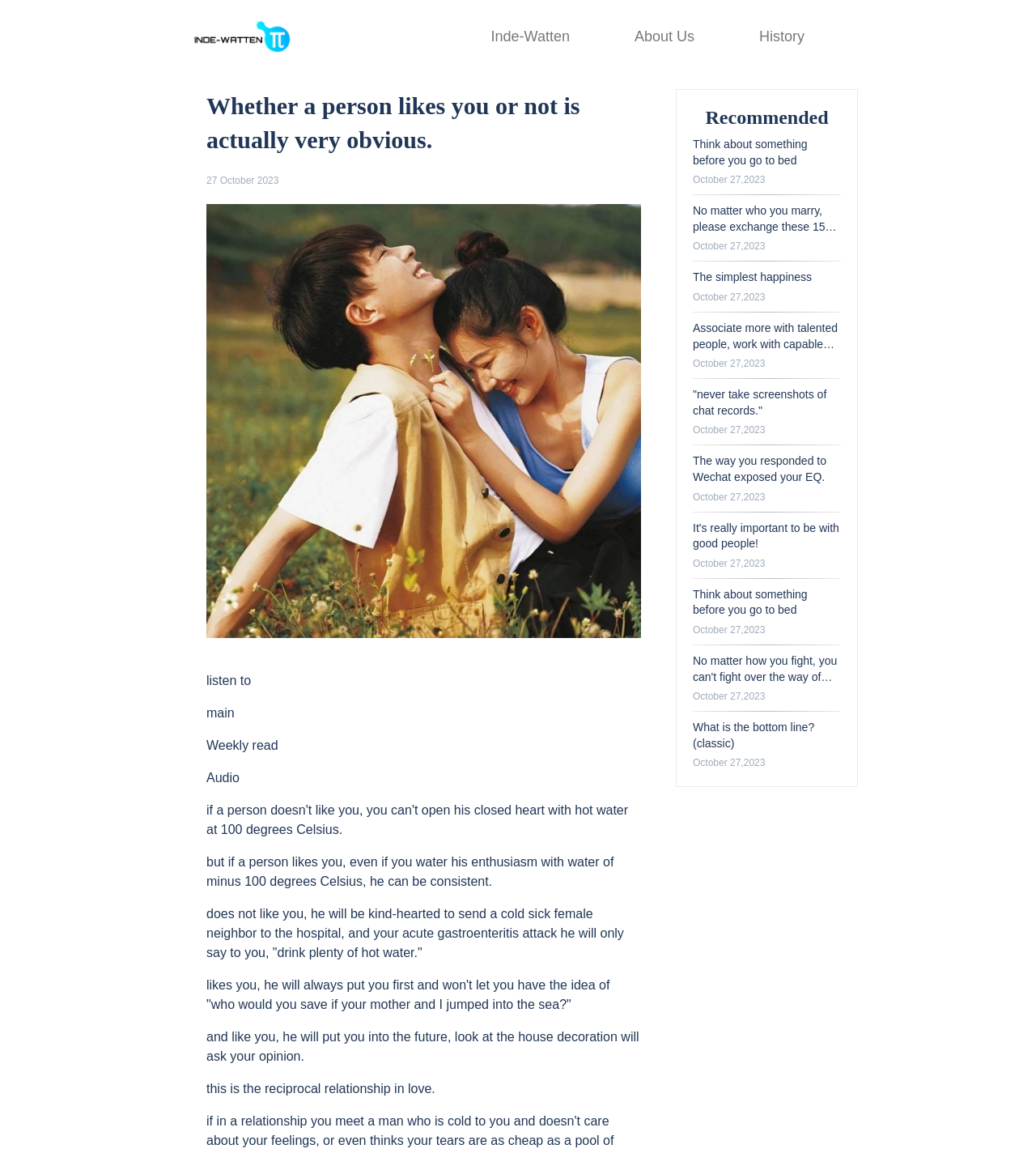Specify the bounding box coordinates of the area that needs to be clicked to achieve the following instruction: "Explore 'Recommended'".

[0.669, 0.092, 0.812, 0.112]